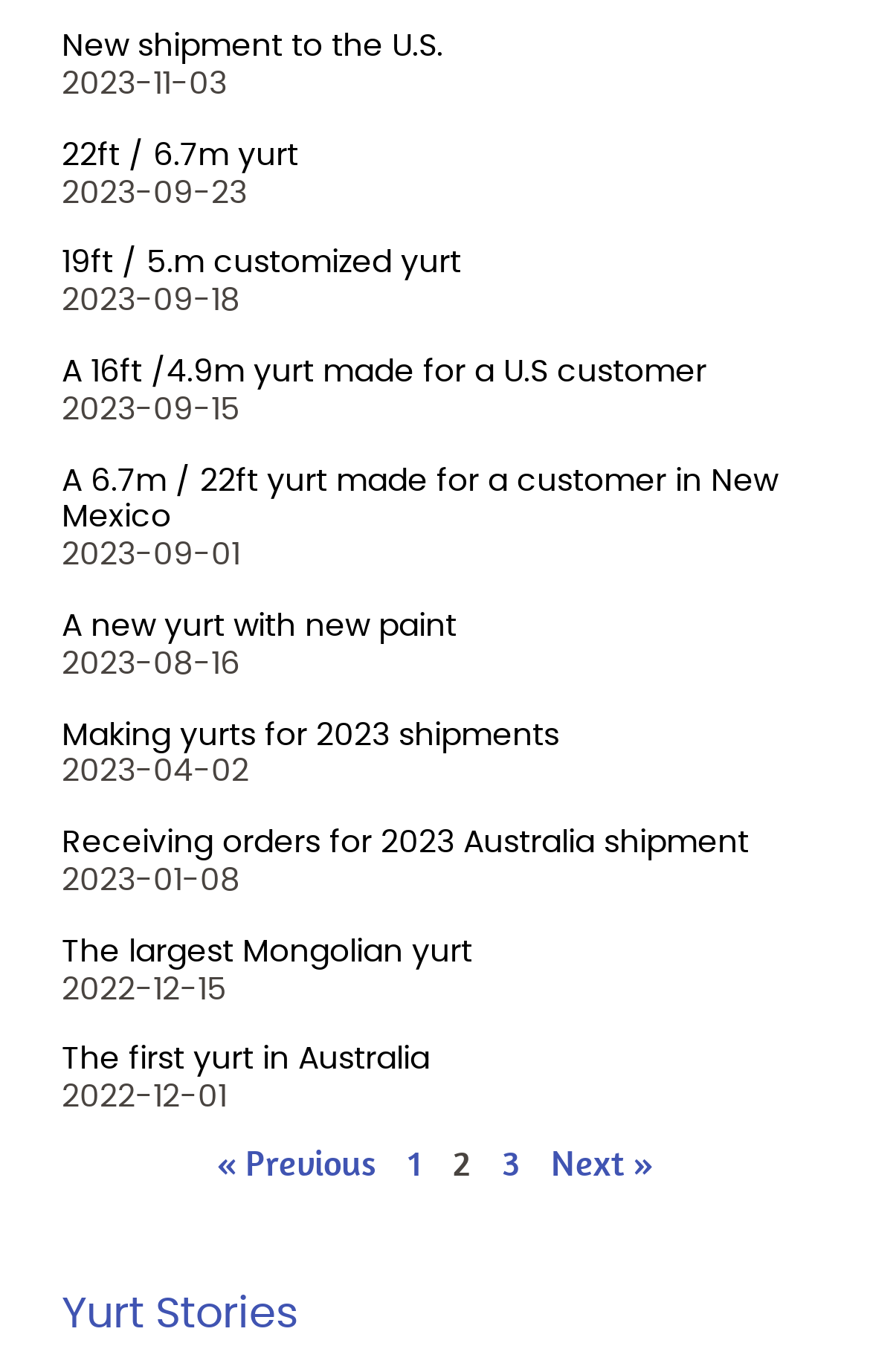What is the size of the yurt made for a customer in New Mexico?
Please provide a single word or phrase as your answer based on the image.

6.7m / 22ft